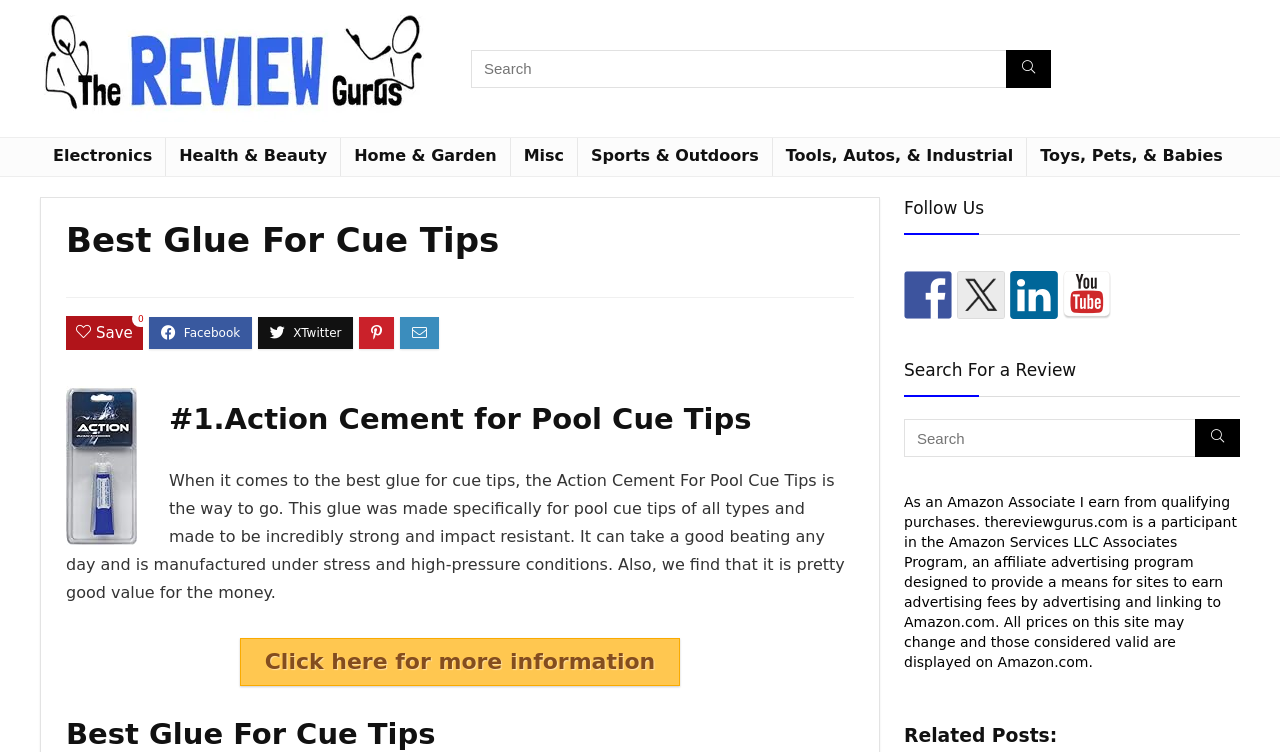Given the description "Click here for more information", determine the bounding box of the corresponding UI element.

[0.187, 0.848, 0.531, 0.912]